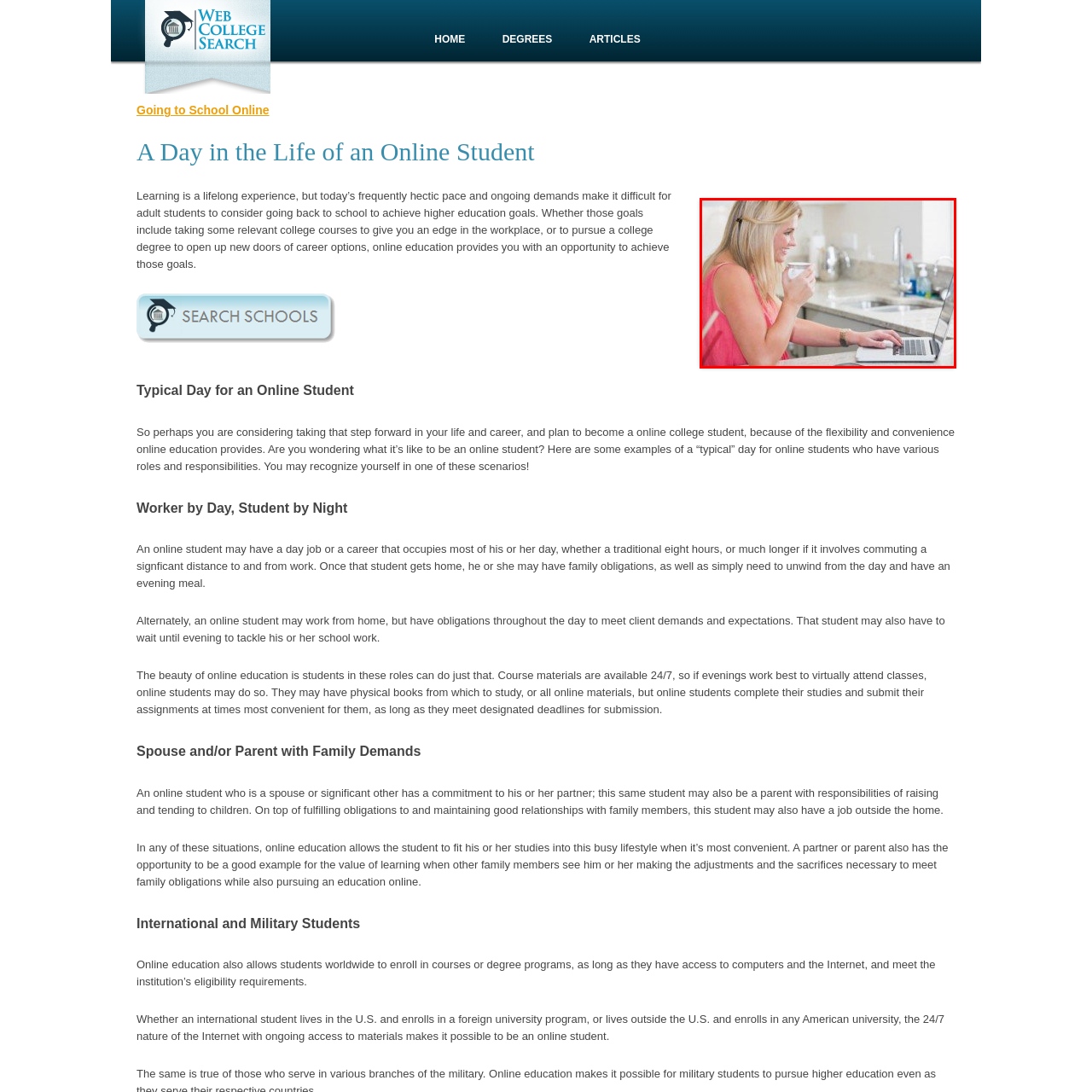Detail the visual elements present in the red-framed section of the image.

The image depicts a young woman seated at a kitchen counter, intently focused on her laptop while enjoying a warm beverage from a white mug. Dressed in a casual pink top, she exudes a sense of balance between her studies and daily life. This scene reflects the lifestyle of online students, who often juggle various responsibilities, including work and family commitments, while engaging in their educational pursuits from the comfort of their homes. The kitchen setting emphasizes the flexibility that online education provides, showcasing how students can integrate learning into their everyday routines, making it accessible and convenient.